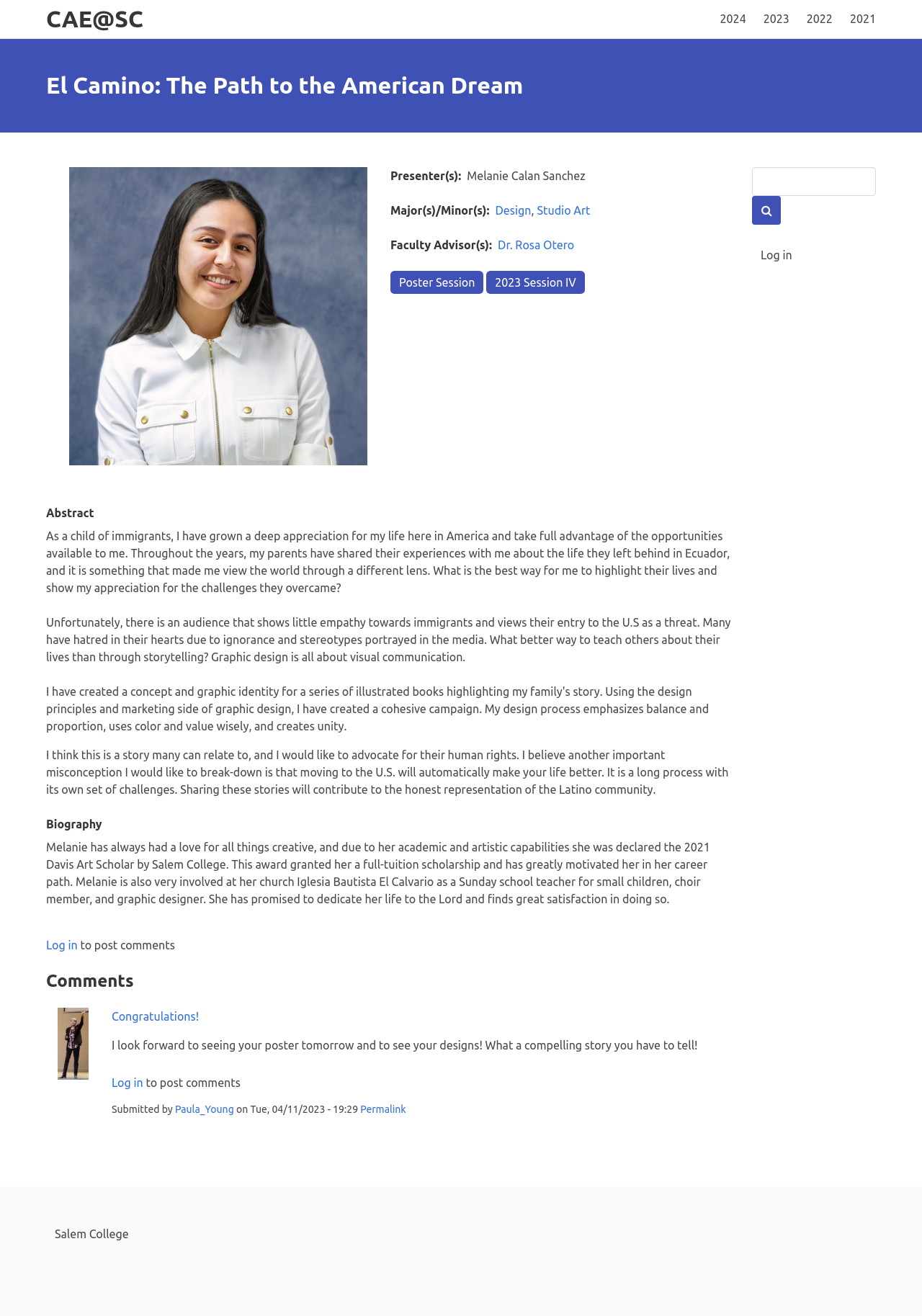Determine the bounding box coordinates of the area to click in order to meet this instruction: "View the '2024' navigation link".

[0.772, 0.0, 0.818, 0.028]